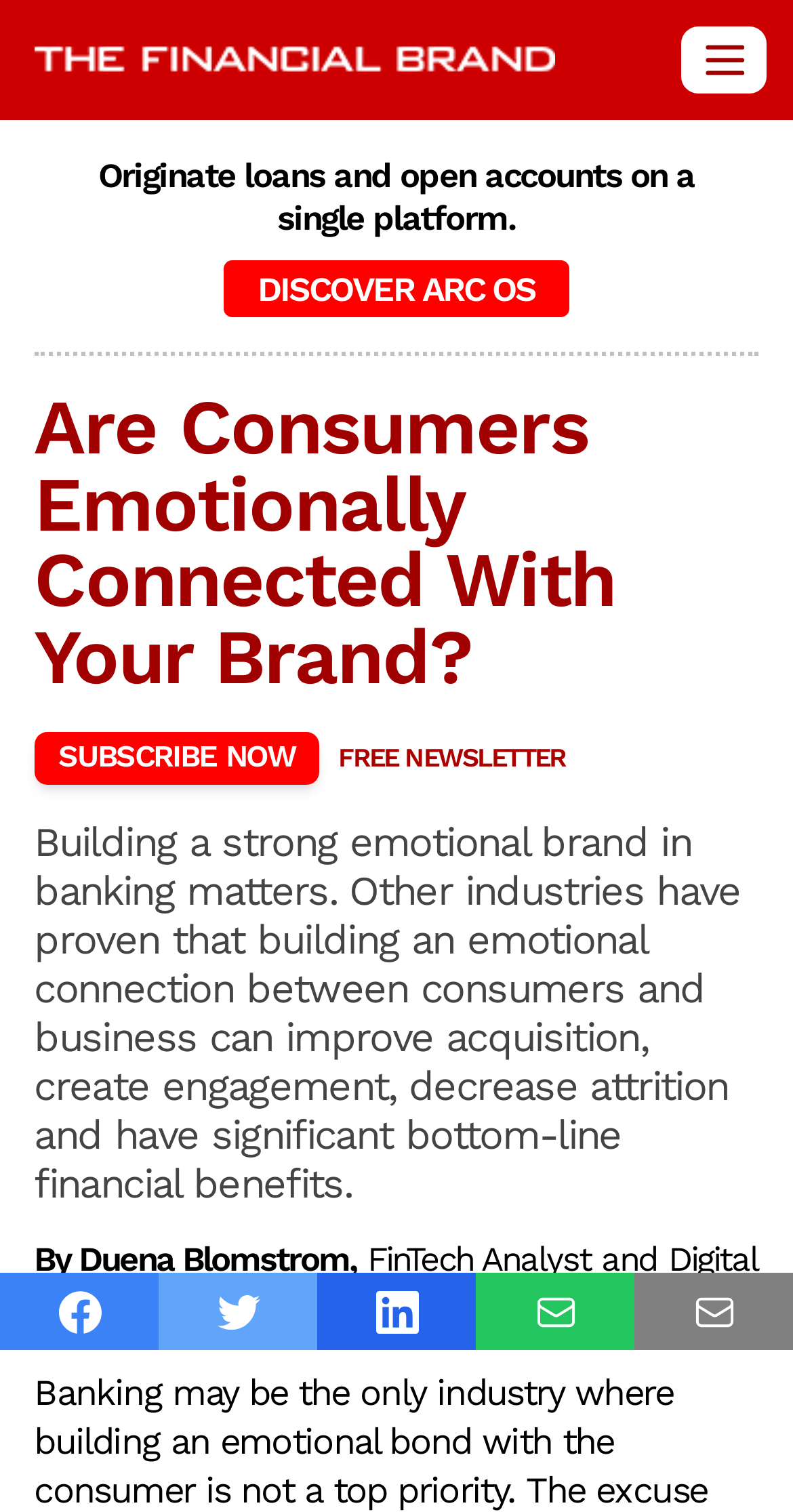Please answer the following question using a single word or phrase: 
What is the purpose of the 'DISCOVER ARC OS' link?

To learn about ARC OS